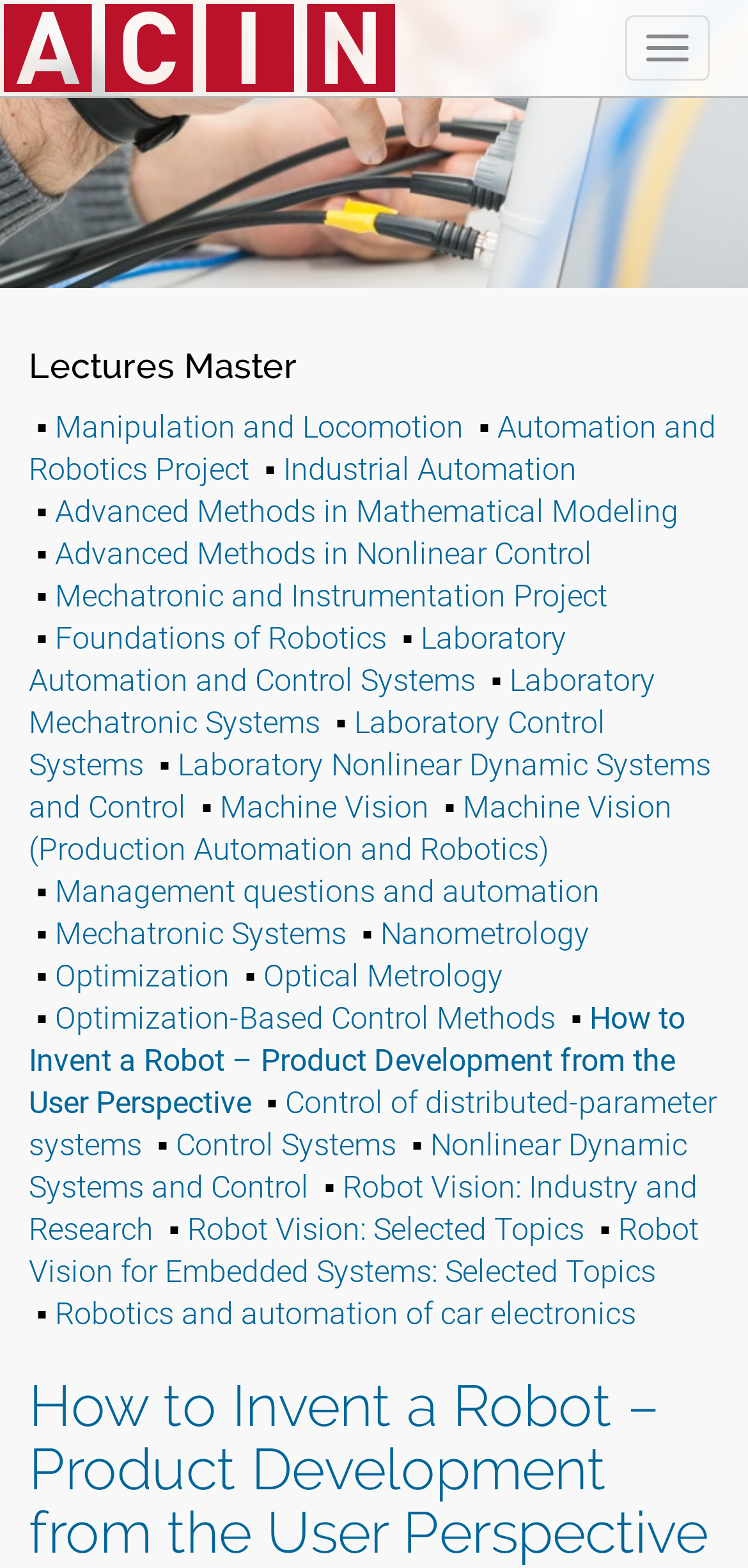Determine the bounding box coordinates for the region that must be clicked to execute the following instruction: "Read the How to Invent a Robot article".

[0.038, 0.638, 0.916, 0.715]